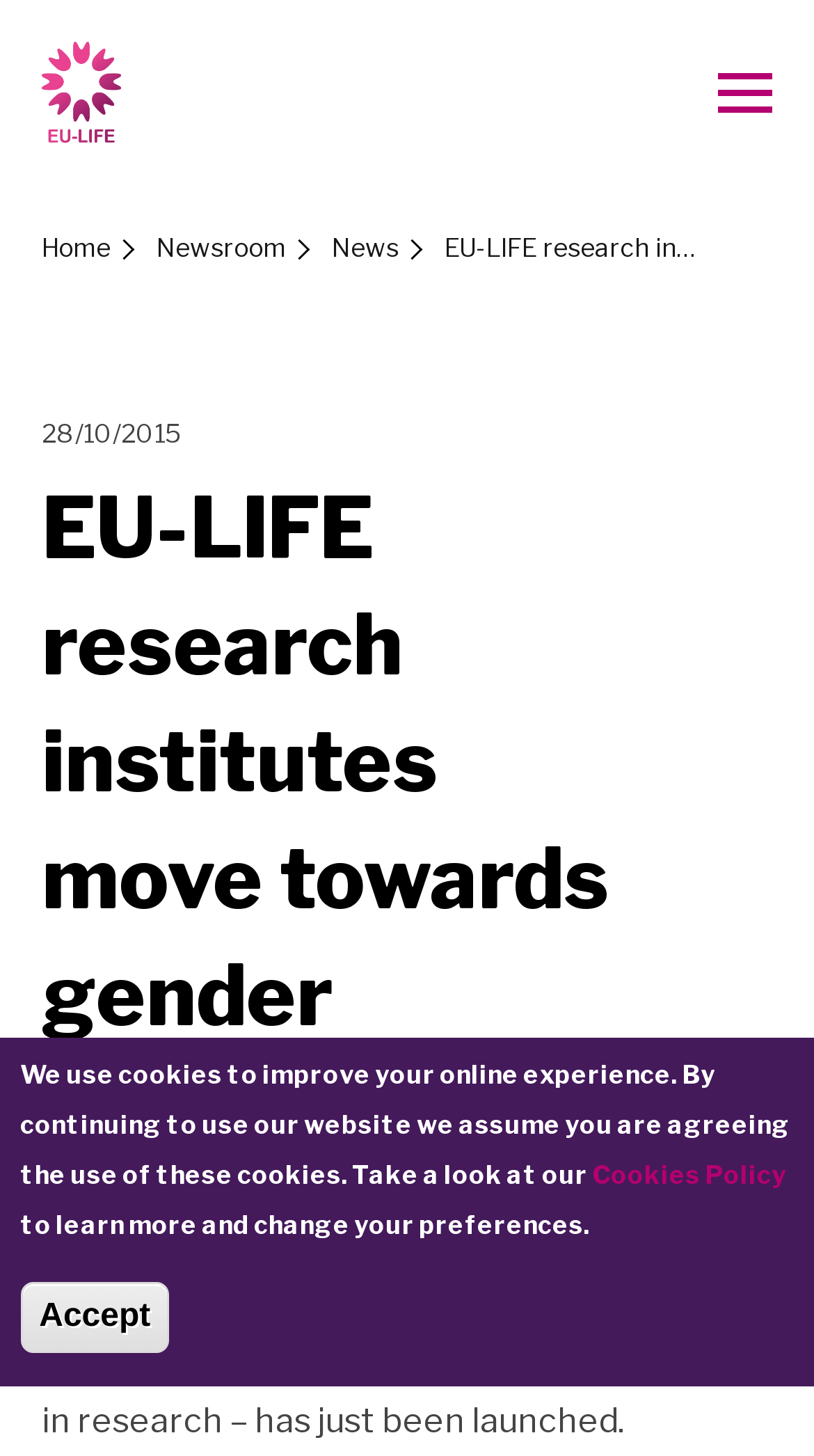Answer the following in one word or a short phrase: 
What is the date of the article?

28/10/2015